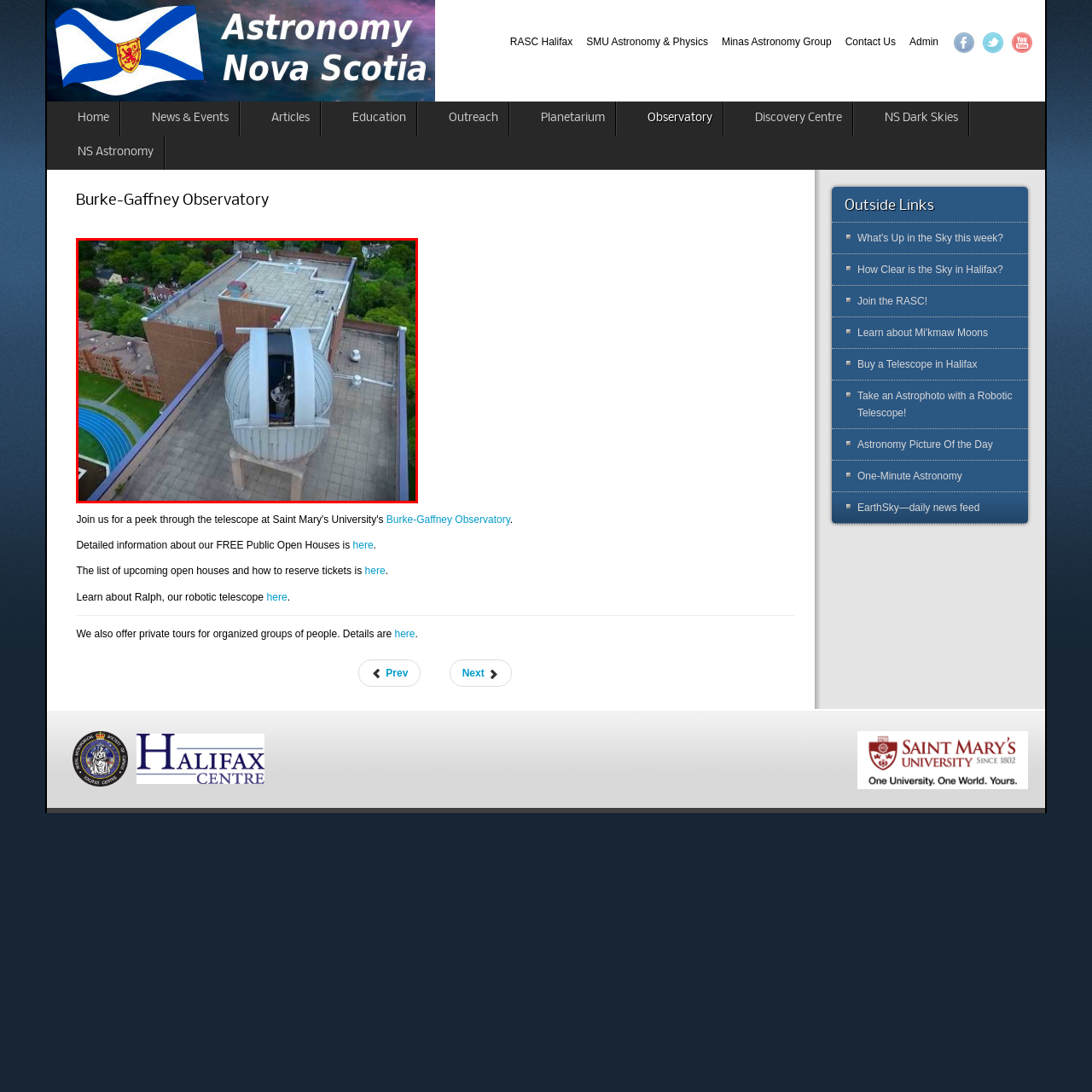Generate a comprehensive caption for the picture highlighted by the red outline.

The image showcases an aerial view of the Burke-Gaffney Observatory, which is situated atop a building surrounded by lush greenery. The observatory features a distinctive dome structure, housing a telescope visible through the open aperture. In the background, the flat rooftop of the adjacent building is seen, alongside a portion of a running track and other campus features. This vista underscores the observatory's connection to the academic environment and highlights its role in astronomical observation and education. The surrounding trees add to the serene atmosphere, showcasing the balance between urban and natural elements.